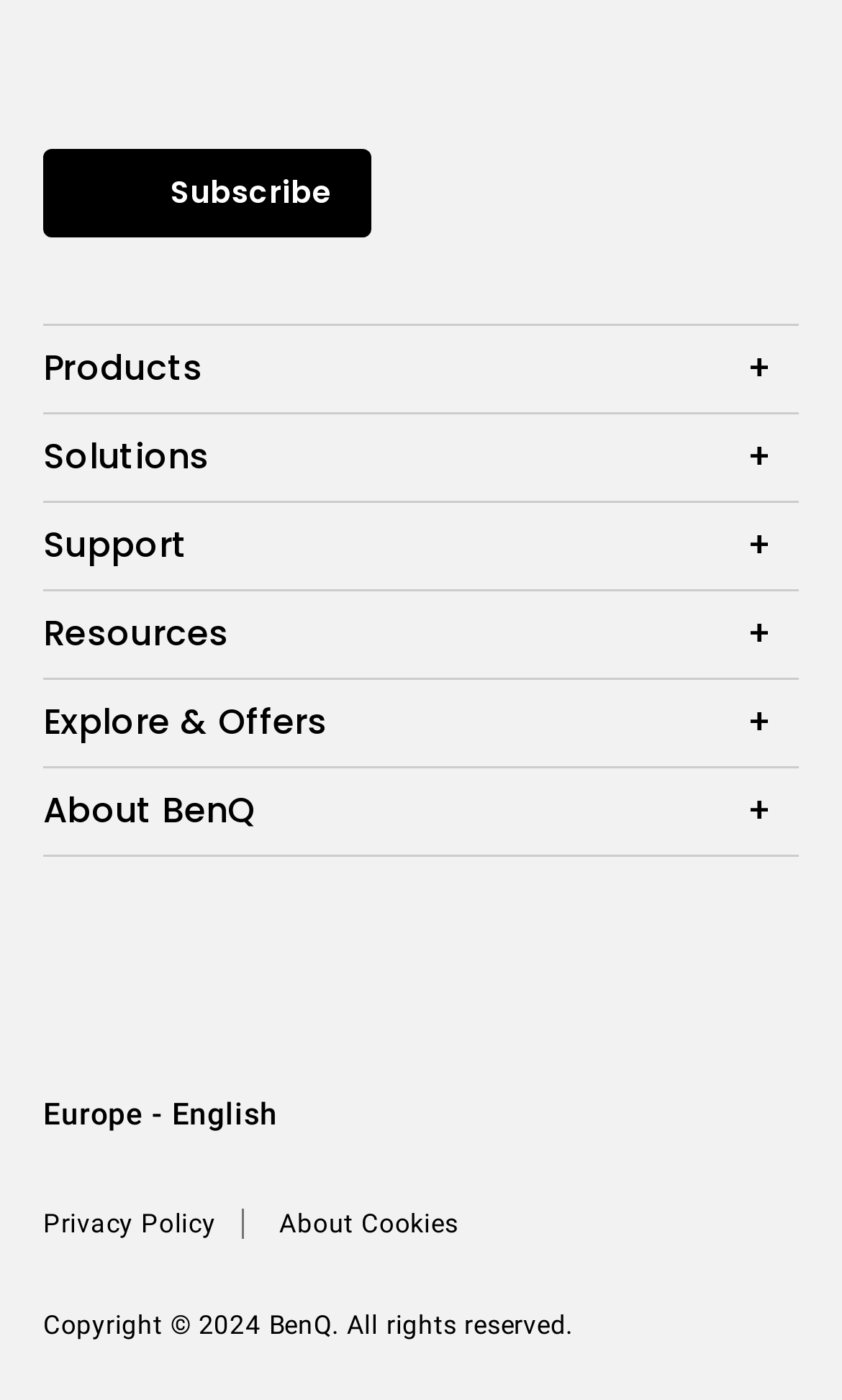Please locate the bounding box coordinates of the element's region that needs to be clicked to follow the instruction: "Visit the Projector product page". The bounding box coordinates should be provided as four float numbers between 0 and 1, i.e., [left, top, right, bottom].

[0.103, 0.282, 0.949, 0.33]